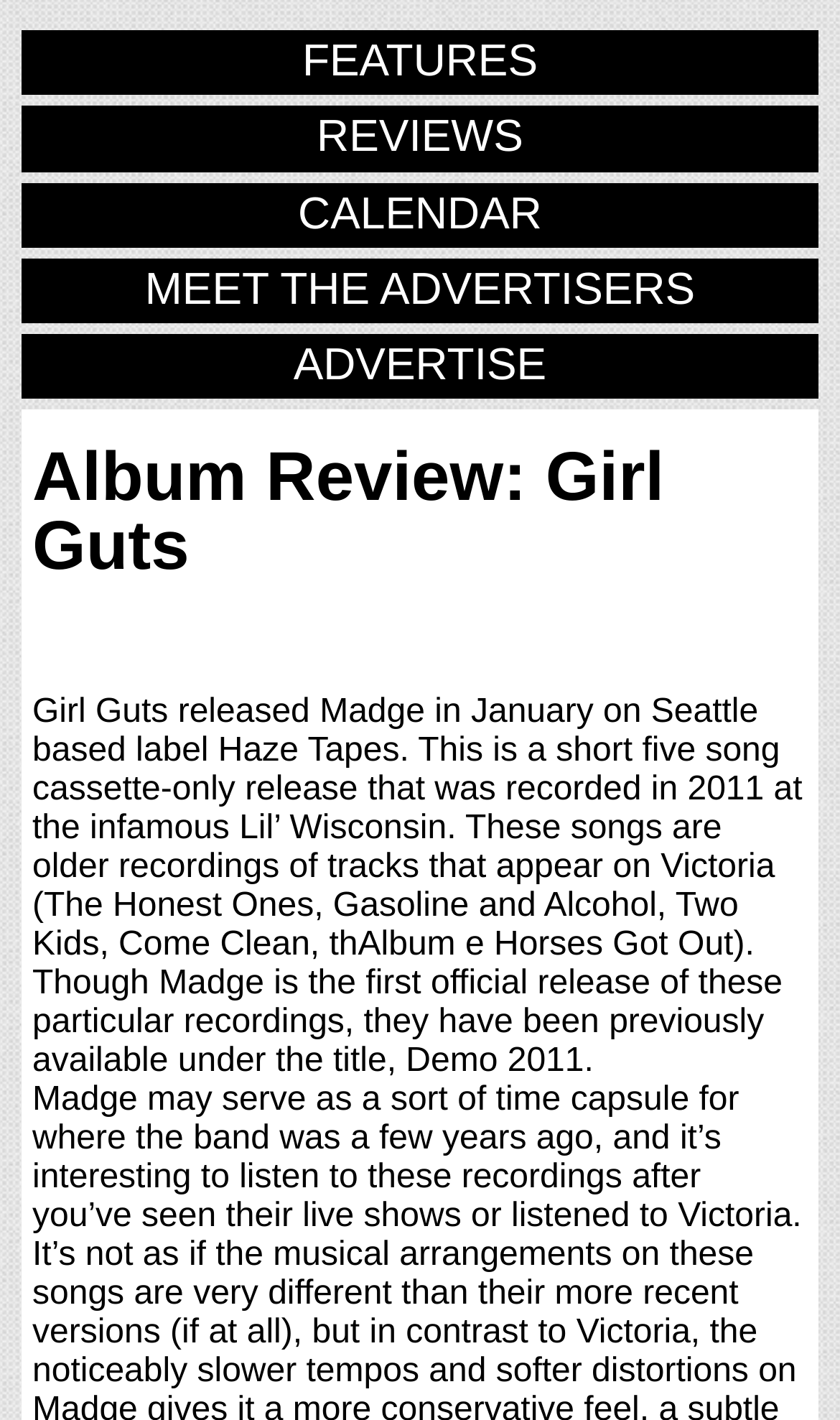Identify the bounding box for the UI element that is described as follows: "ADVERTISE".

[0.026, 0.235, 0.974, 0.281]